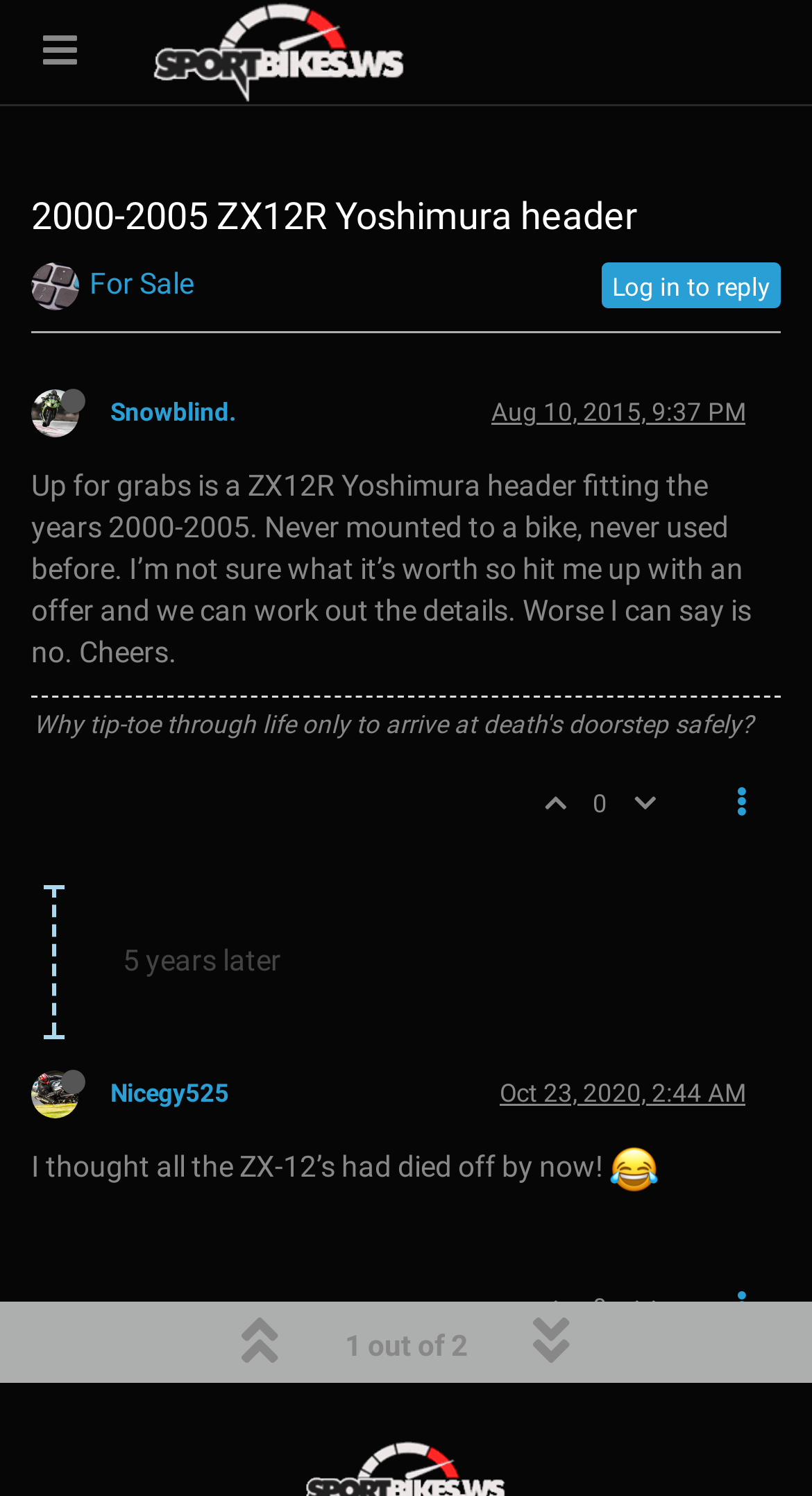Identify the title of the webpage and provide its text content.

2000-2005 ZX12R Yoshimura header